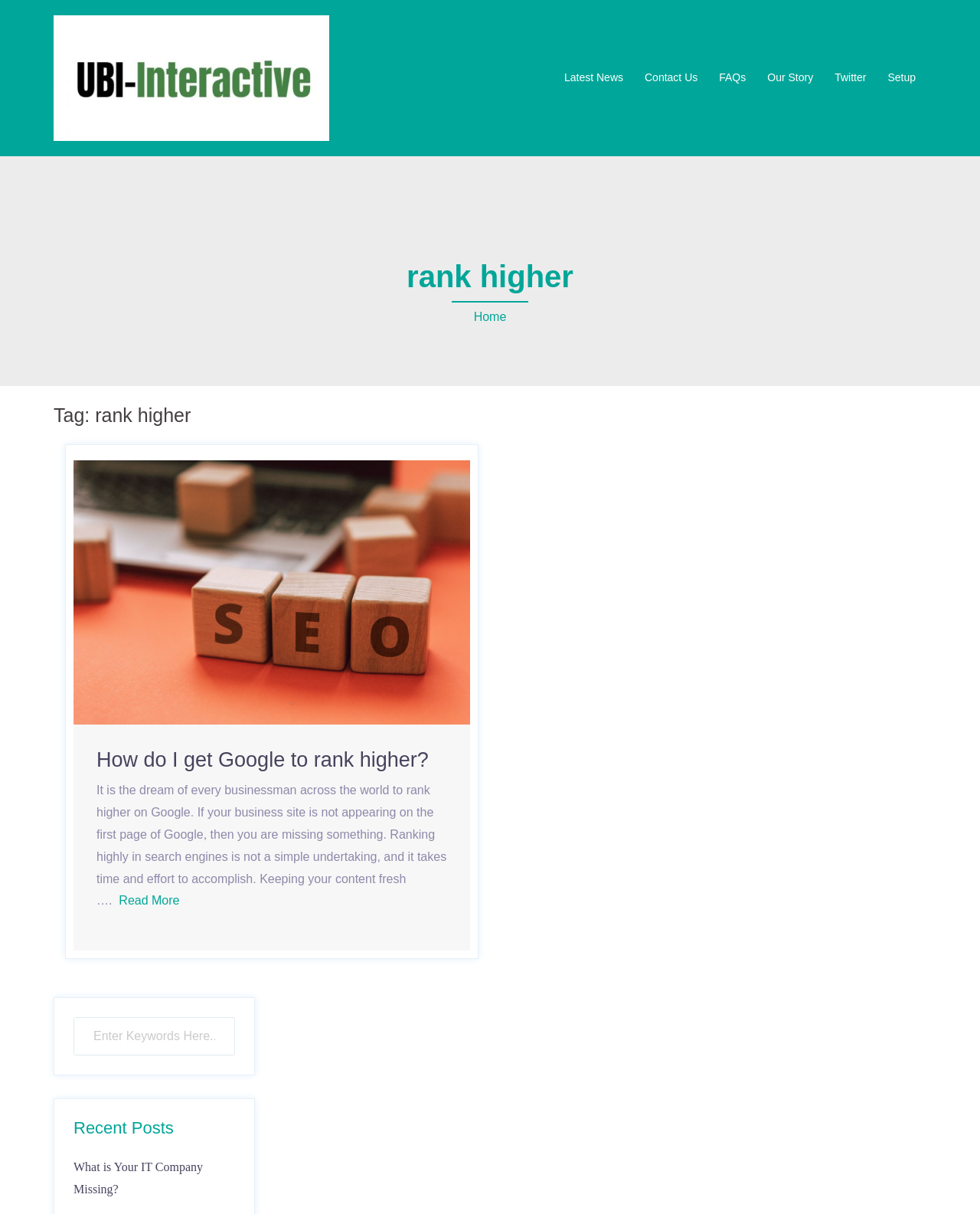Based on the image, please elaborate on the answer to the following question:
What is the main topic of the webpage?

The main topic of the webpage is 'rank higher' which is indicated by the heading 'rank higher' at the top of the page and also supported by the content of the webpage which talks about ranking higher on Google.